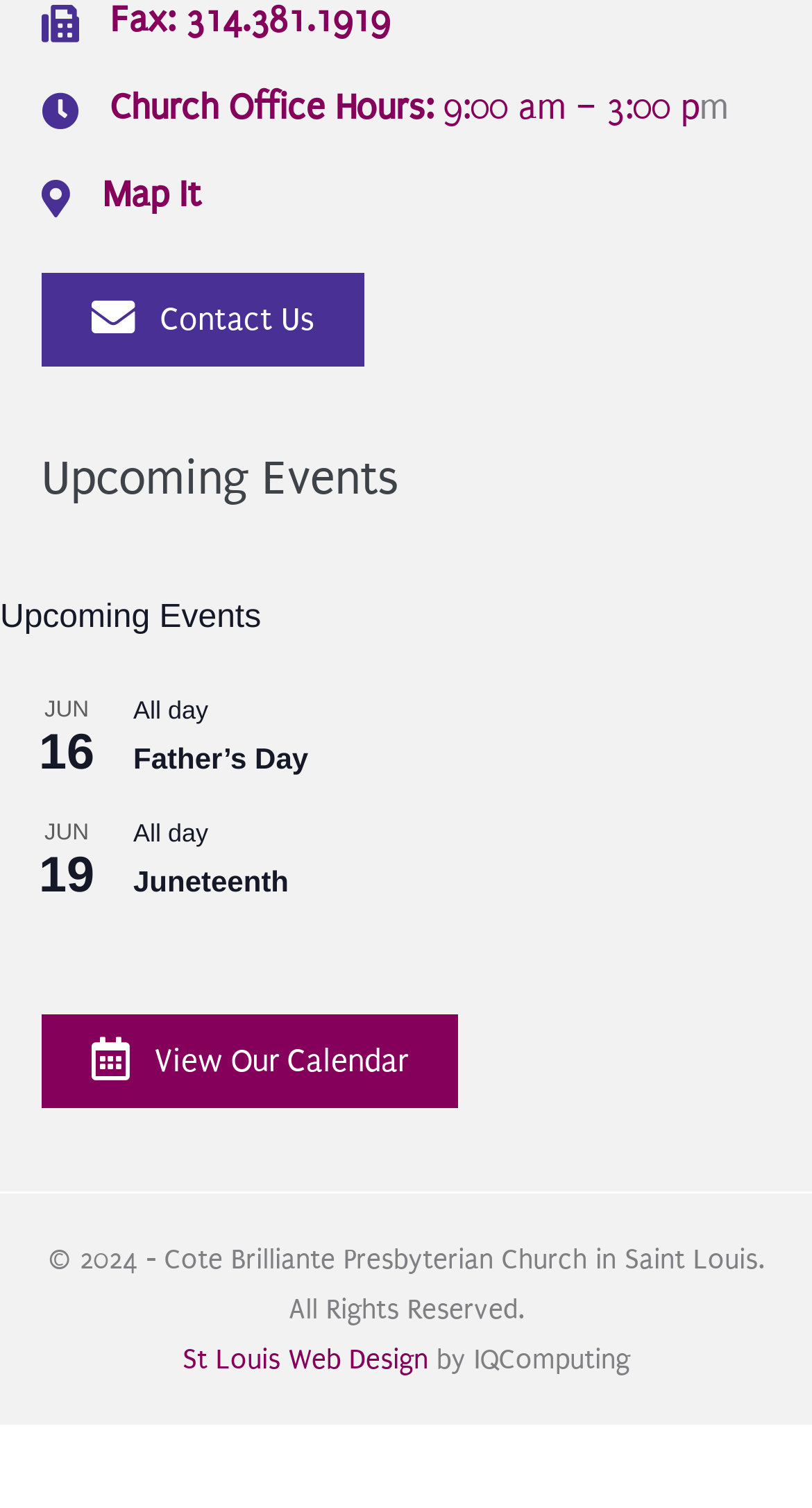What is the date of the Father's Day event?
Using the image, elaborate on the answer with as much detail as possible.

The date of the Father's Day event can be found in the time element with the text 'JUN 16' which is a child element of the article element describing the event.